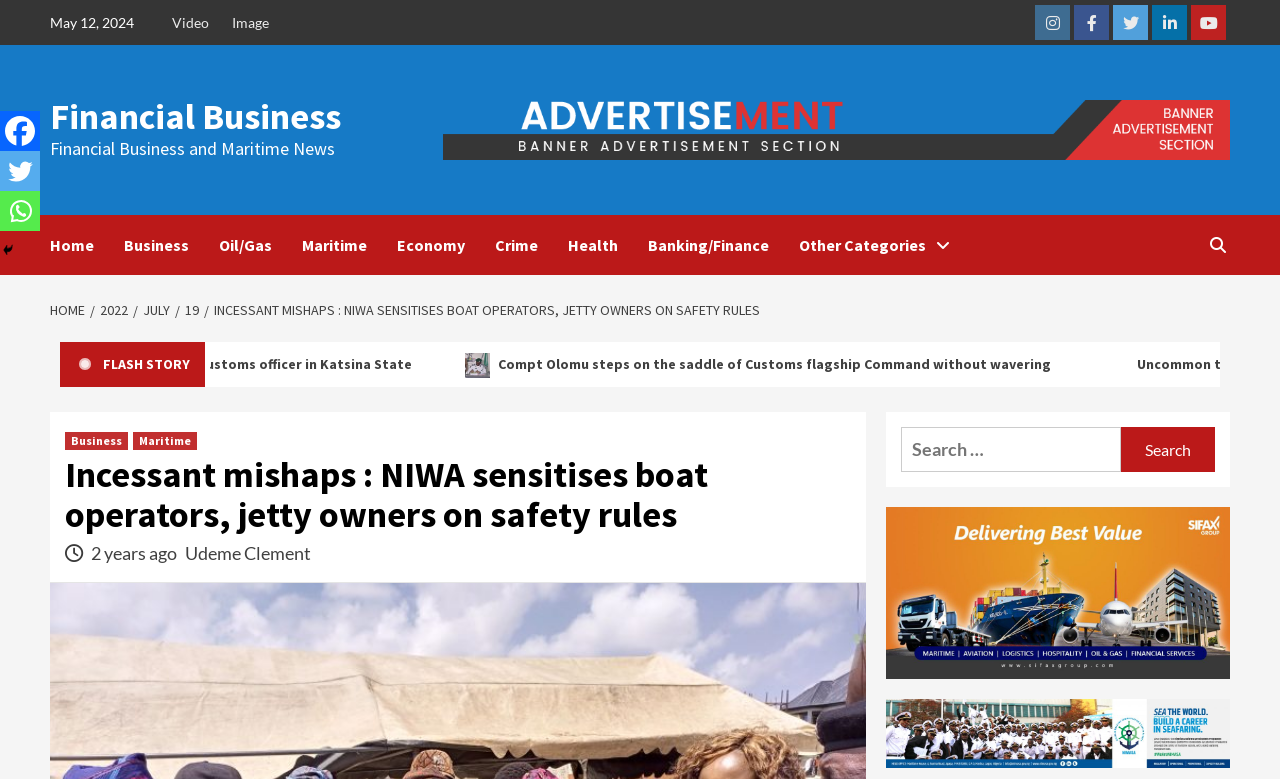How many navigation links are in the breadcrumbs section?
Please respond to the question with a detailed and informative answer.

I counted the number of navigation links in the breadcrumbs section, which are 'HOME', '2022', 'JULY', '19', and 'INCESSANT MISHAPS : NIWA SENSITISES BOAT OPERATORS, JETTY OWNERS ON SAFETY RULES', and found that there are 5 links.